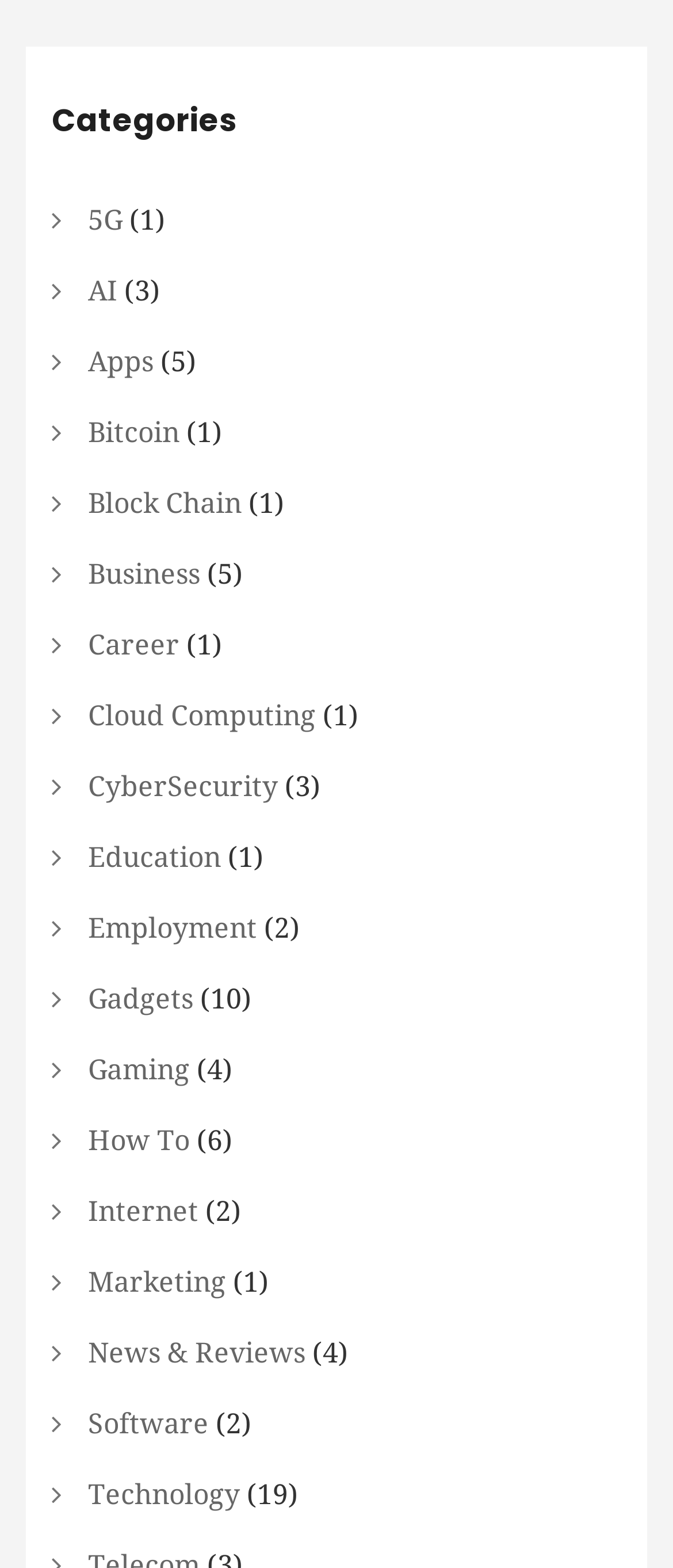Identify the bounding box coordinates for the UI element described as follows: Apps. Use the format (top-left x, top-left y, bottom-right x, bottom-right y) and ensure all values are floating point numbers between 0 and 1.

[0.131, 0.209, 0.228, 0.254]